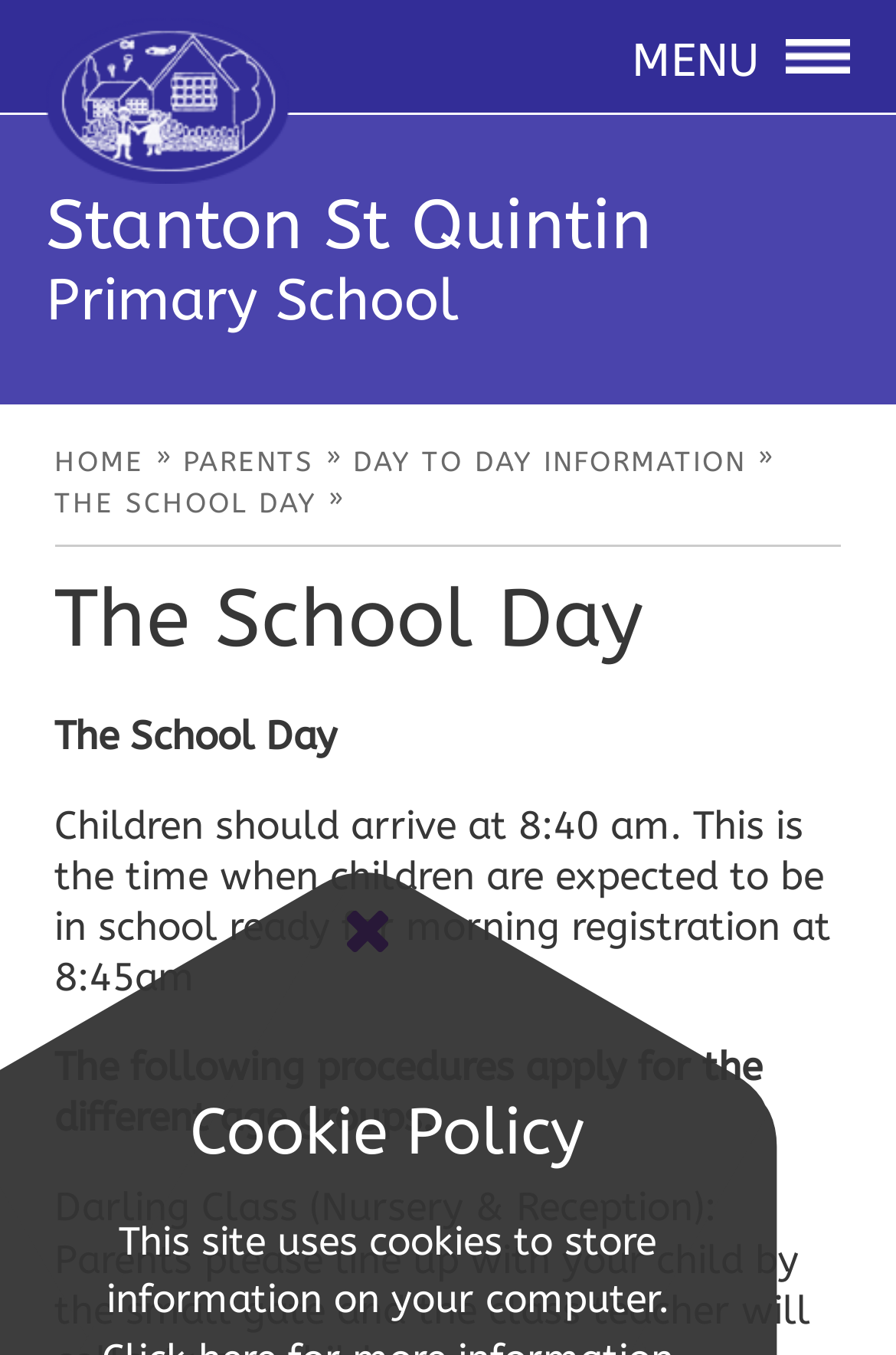What is the registration time for children in the morning?
Based on the image, respond with a single word or phrase.

8:45 am